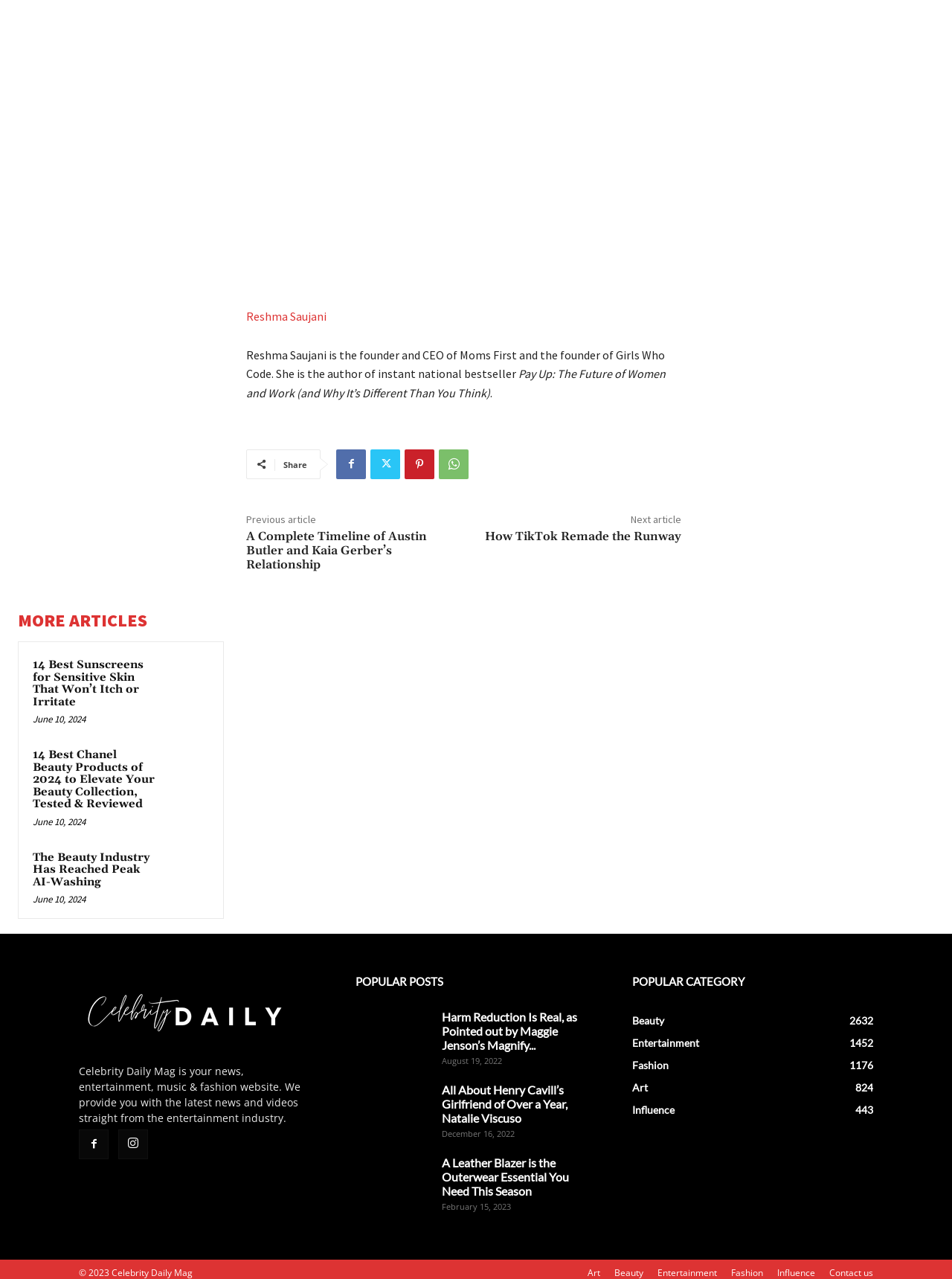Please identify the bounding box coordinates of the element I need to click to follow this instruction: "Share the article".

[0.298, 0.359, 0.323, 0.367]